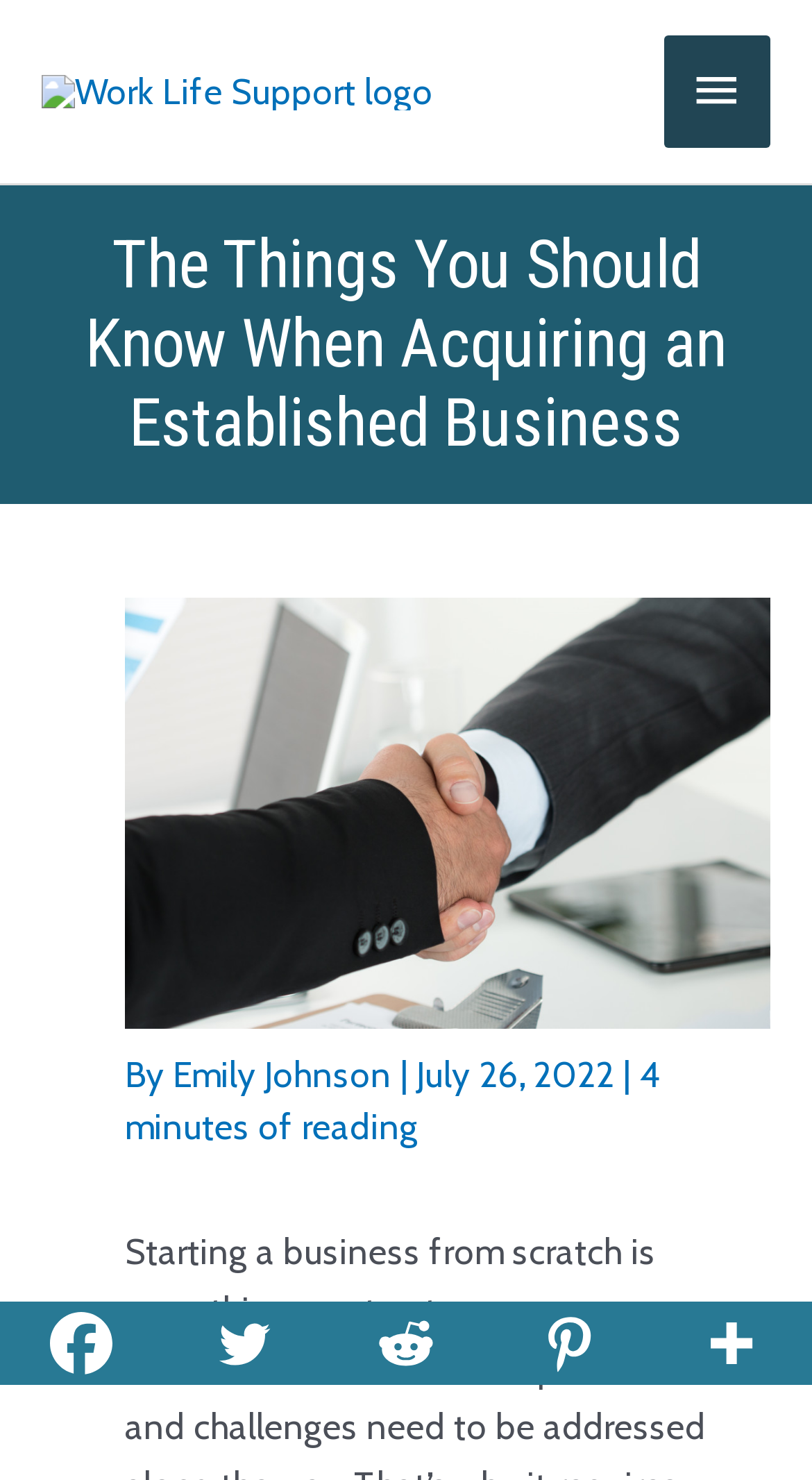What is the date of the article?
Analyze the image and provide a thorough answer to the question.

The date of the article can be found in the section below the heading 'The Things You Should Know When Acquiring an Established Business'. It is mentioned as 'July 26, 2022'.